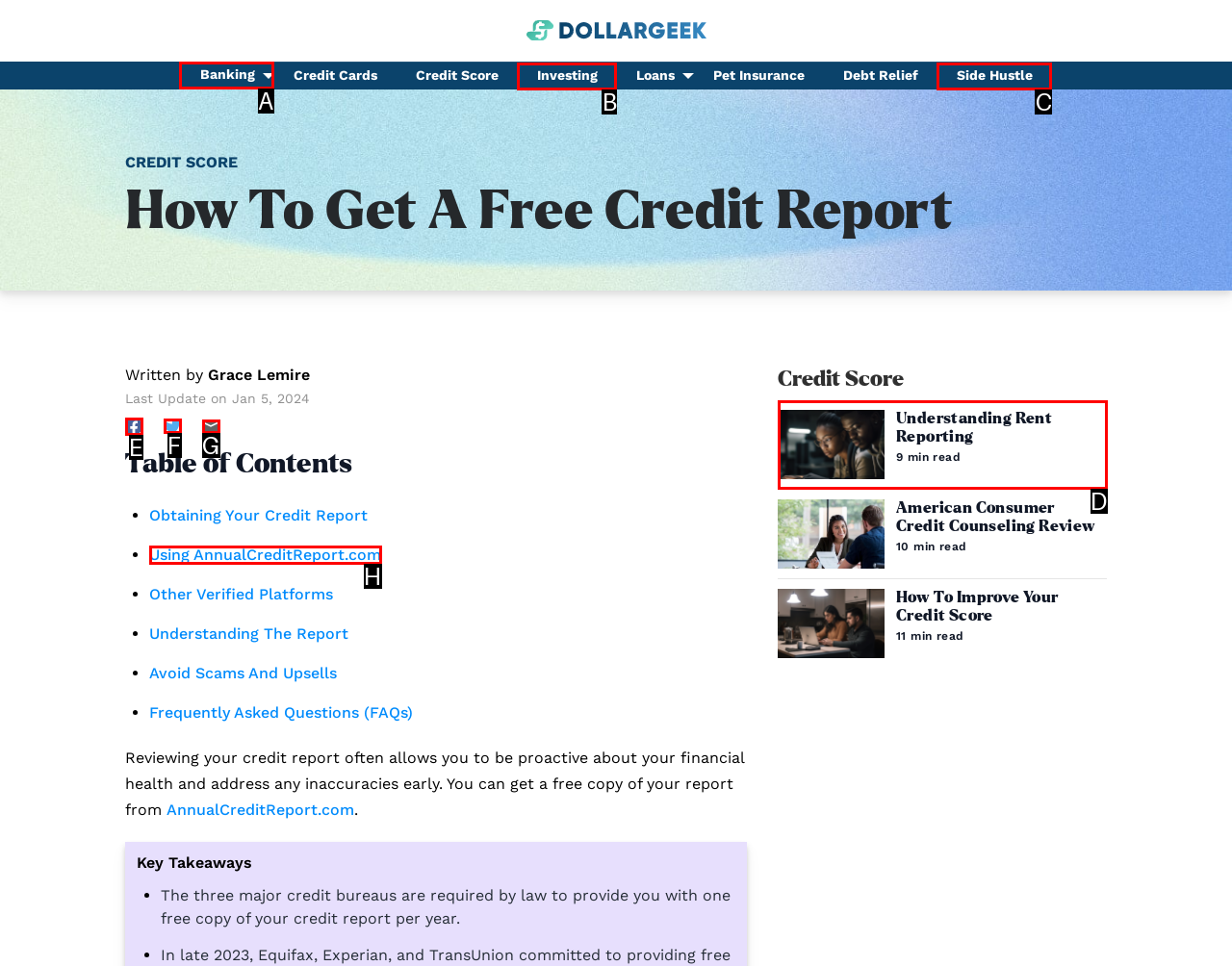Identify the correct HTML element to click for the task: Click on the 'Banking' link. Provide the letter of your choice.

A